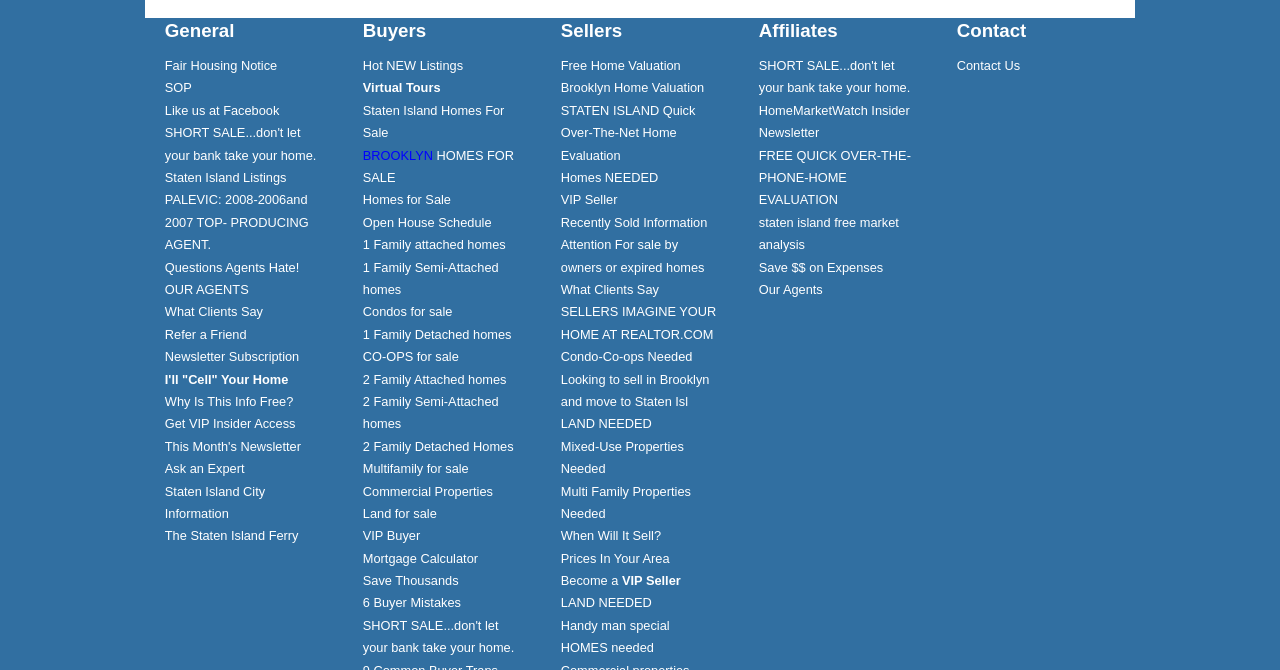Using floating point numbers between 0 and 1, provide the bounding box coordinates in the format (top-left x, top-left y, bottom-right x, bottom-right y). Locate the UI element described here: Staten Island Homes For Sale

[0.283, 0.154, 0.394, 0.209]